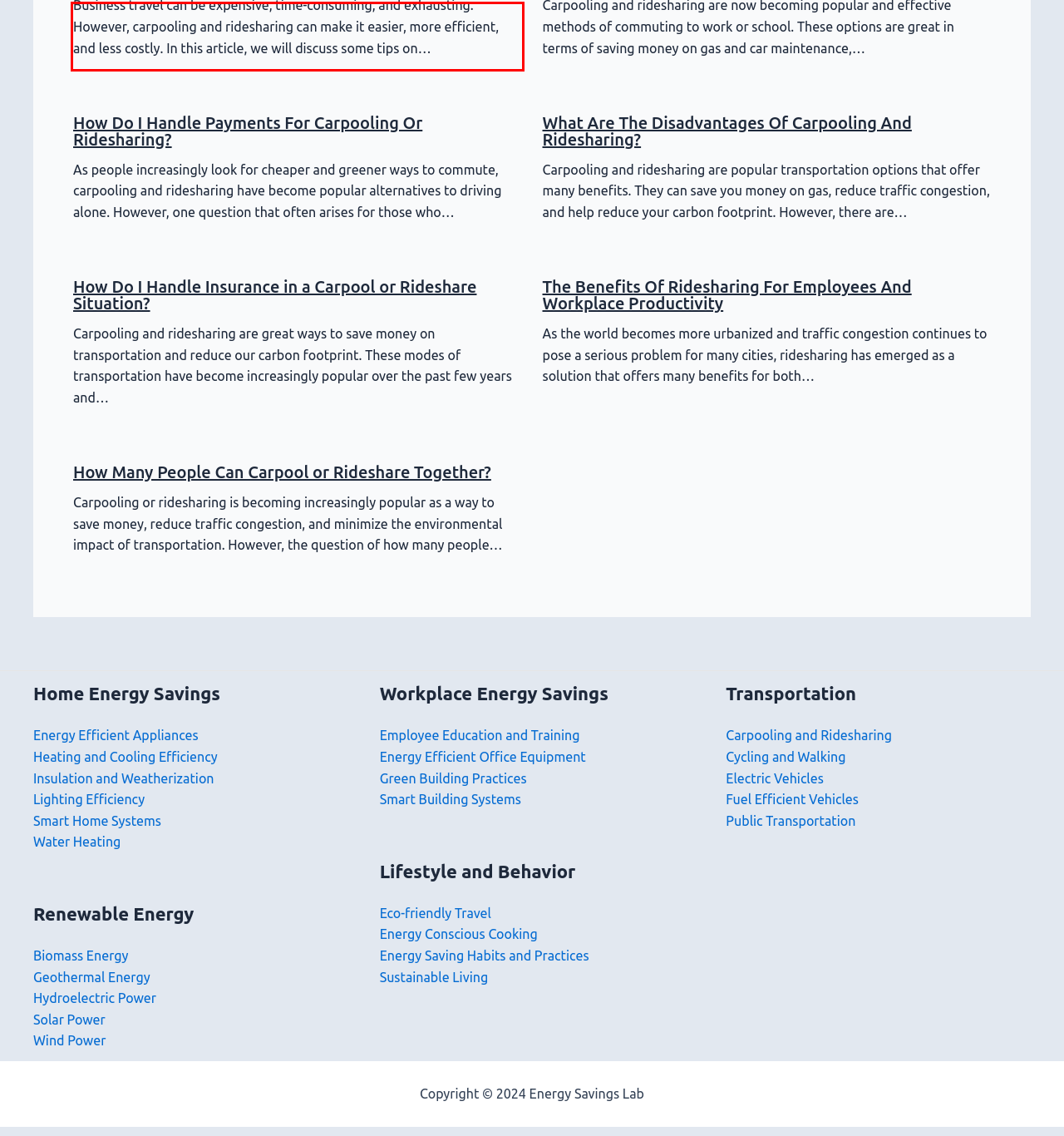You have a webpage screenshot with a red rectangle surrounding a UI element. Extract the text content from within this red bounding box.

Business travel can be expensive, time-consuming, and exhausting. However, carpooling and ridesharing can make it easier, more efficient, and less costly. In this article, we will discuss some tips on…